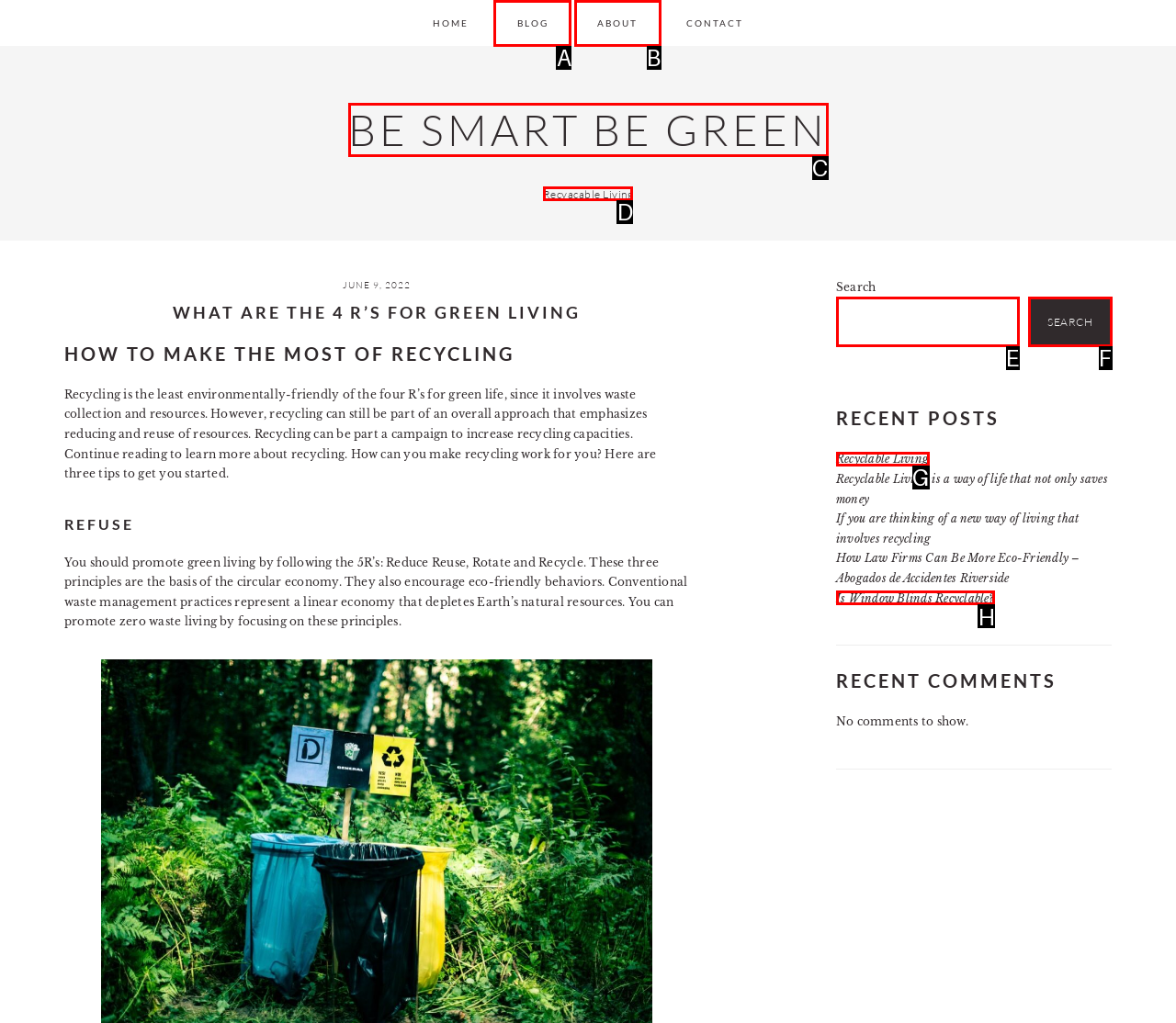Determine the letter of the element I should select to fulfill the following instruction: learn about recyclable living. Just provide the letter.

D